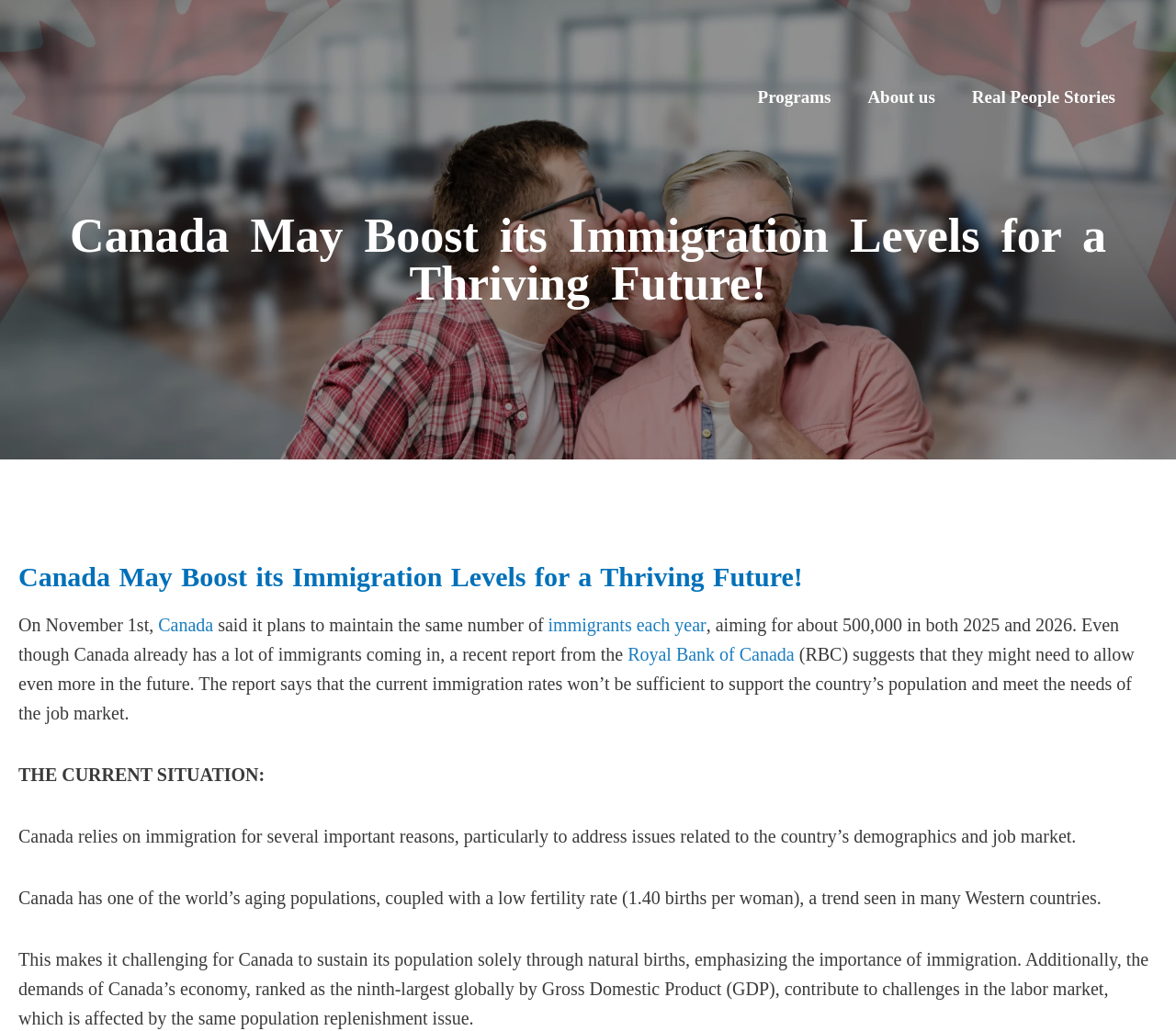Given the element description "Royal Bank of Canada", identify the bounding box of the corresponding UI element.

[0.534, 0.625, 0.676, 0.644]